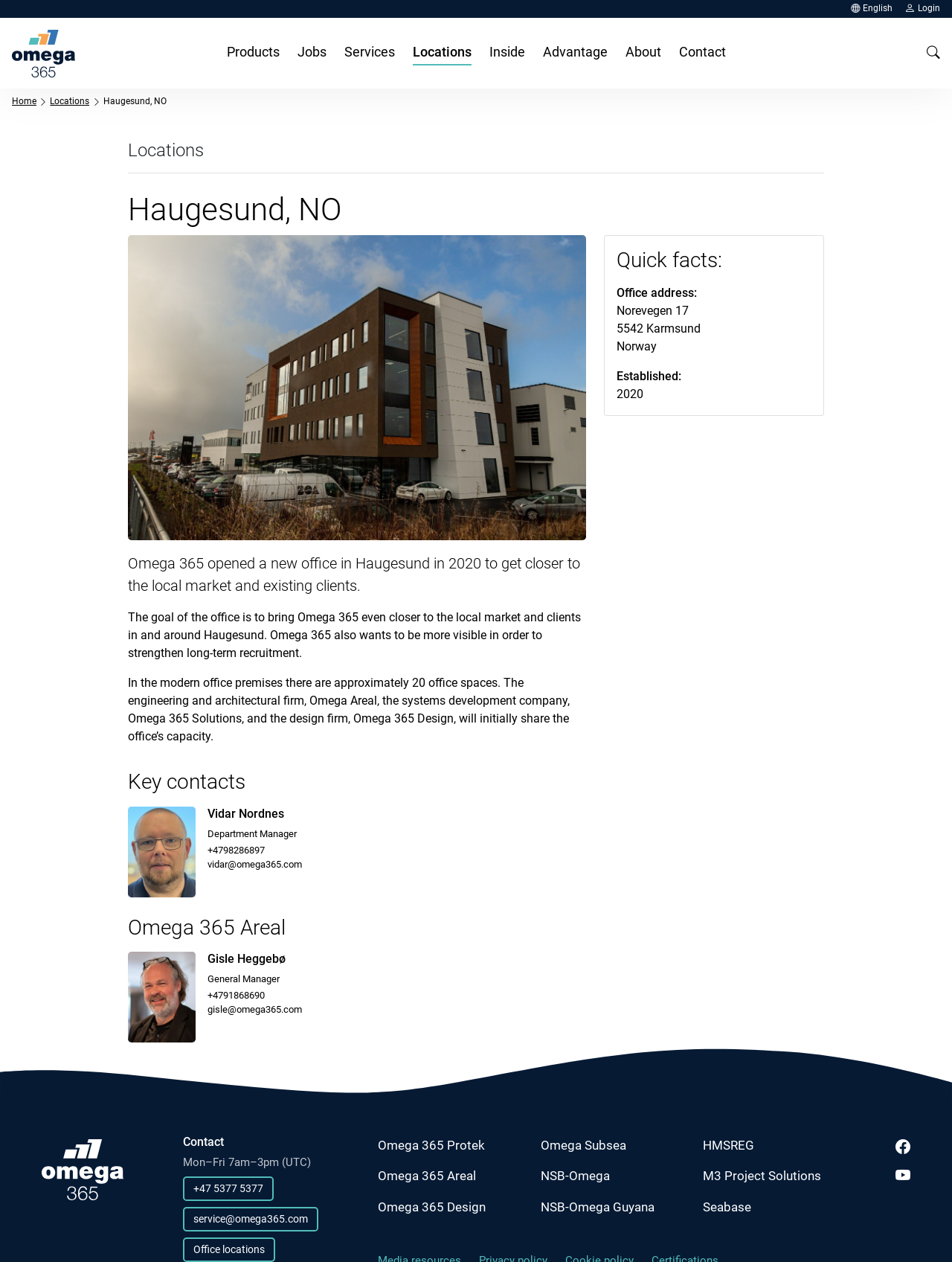Find the bounding box coordinates for the HTML element described as: "aria-label="Visit out Facebook page"". The coordinates should consist of four float values between 0 and 1, i.e., [left, top, right, bottom].

[0.941, 0.9, 0.956, 0.918]